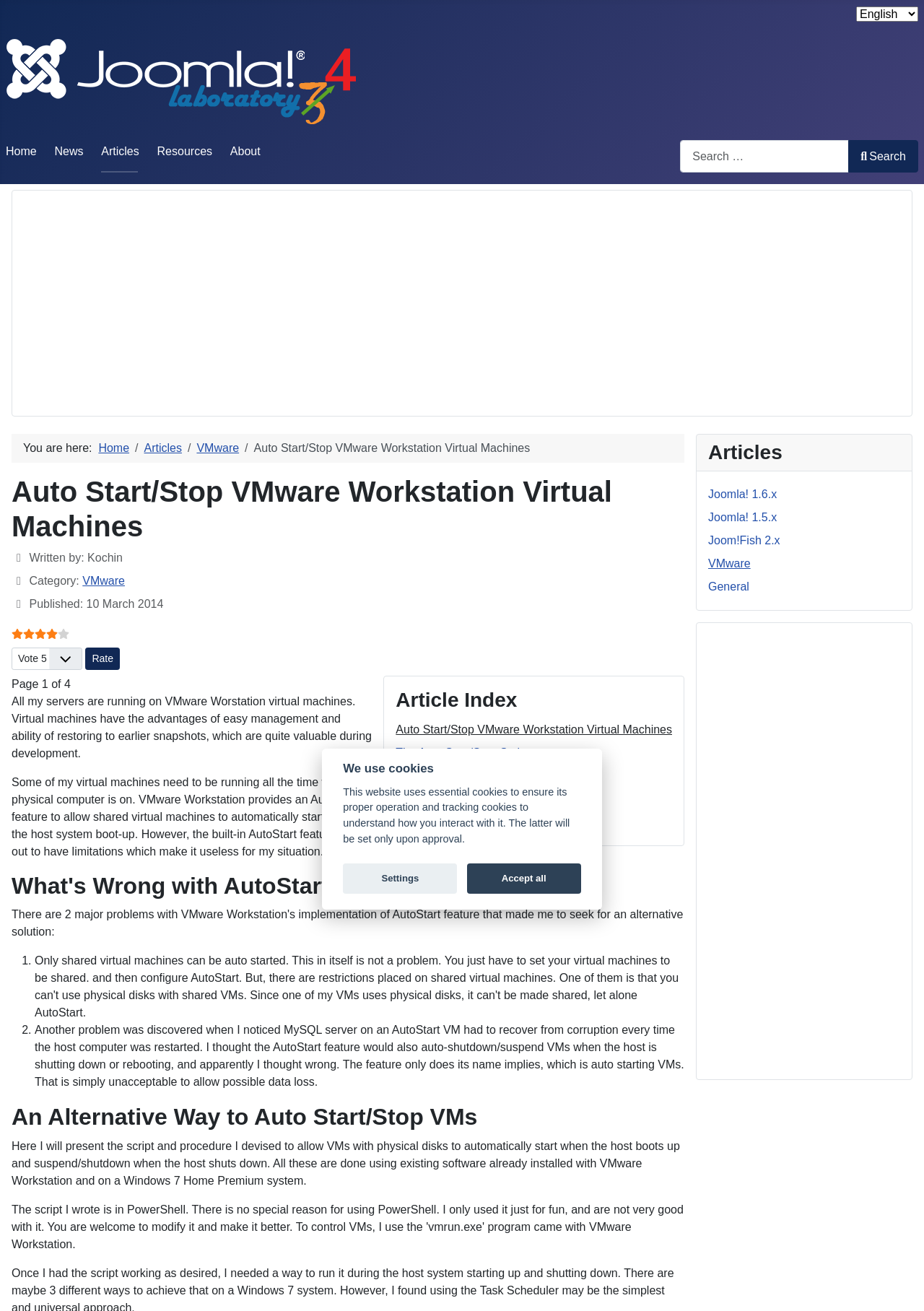Find the bounding box coordinates of the element I should click to carry out the following instruction: "Go to Home page".

[0.006, 0.111, 0.04, 0.12]